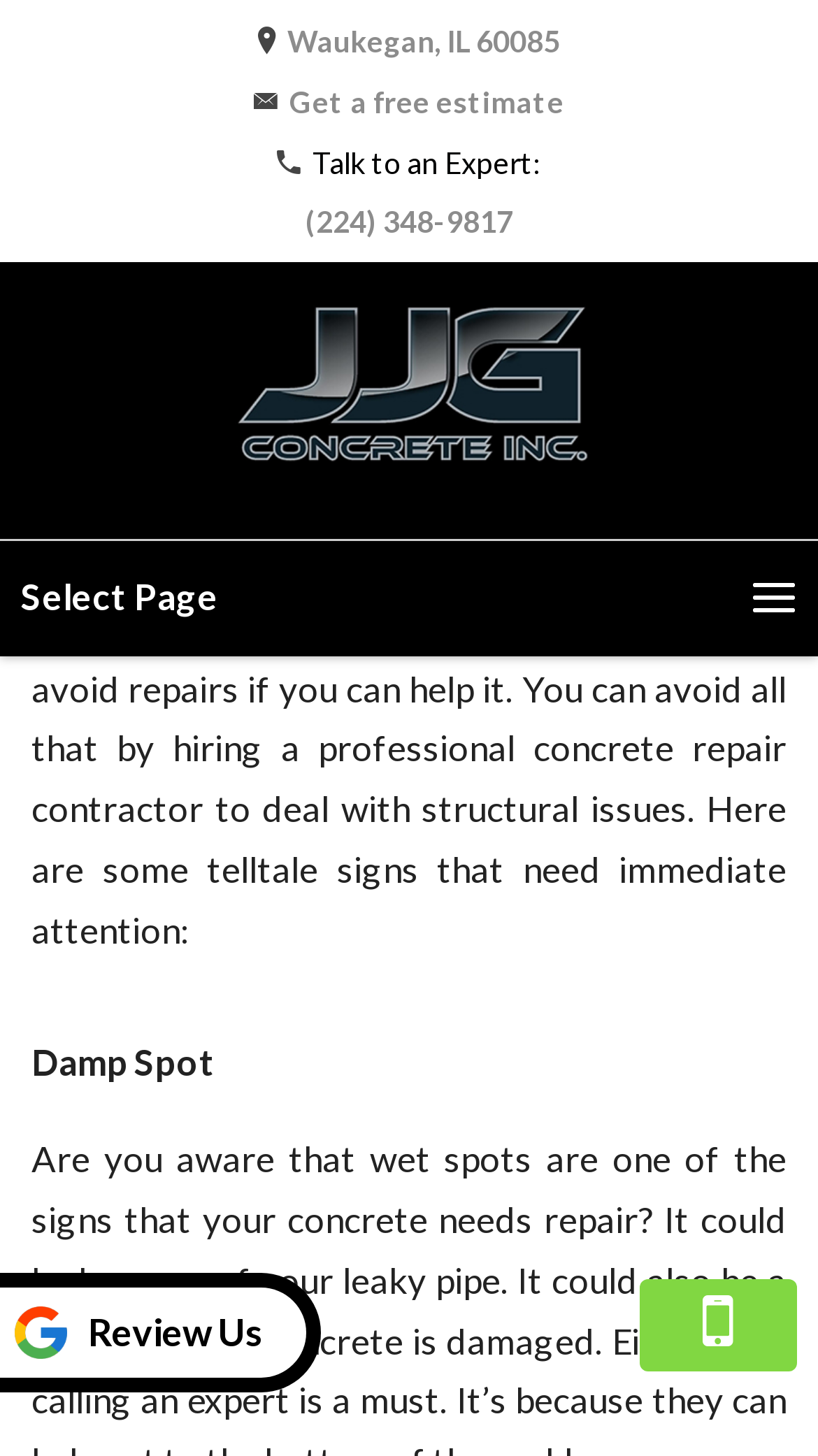Please answer the following question using a single word or phrase: What is the company name?

JJG Concrete Inc